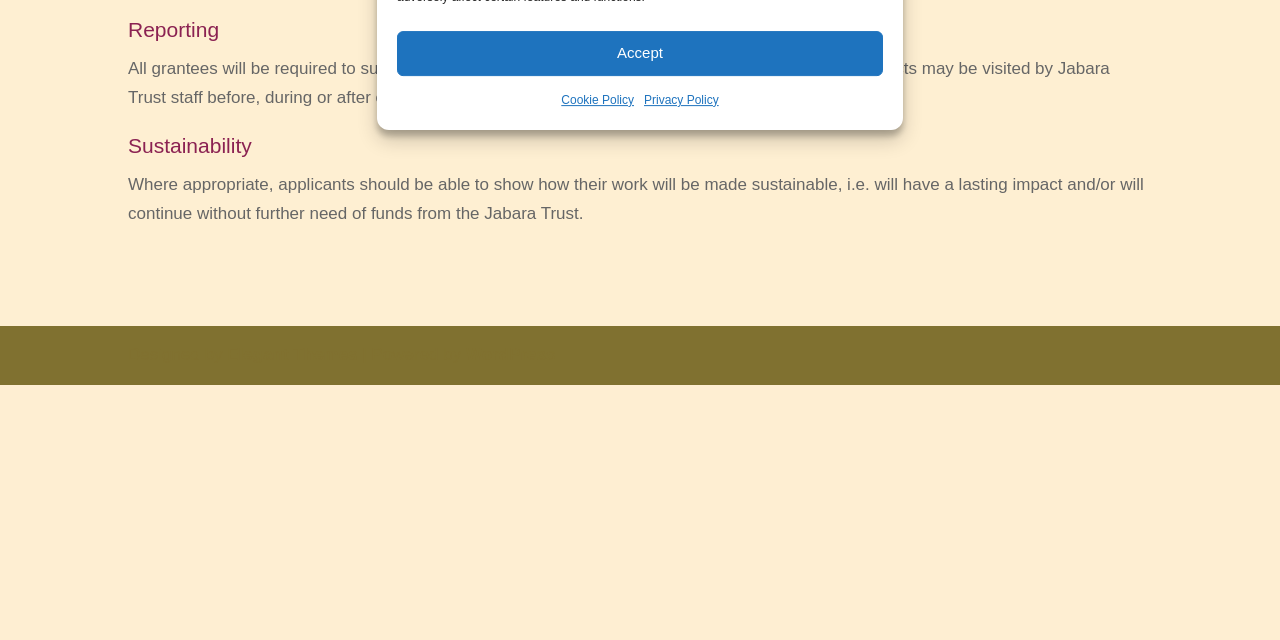Provide the bounding box coordinates in the format (top-left x, top-left y, bottom-right x, bottom-right y). All values are floating point numbers between 0 and 1. Determine the bounding box coordinate of the UI element described as: men’s online clothing store

None